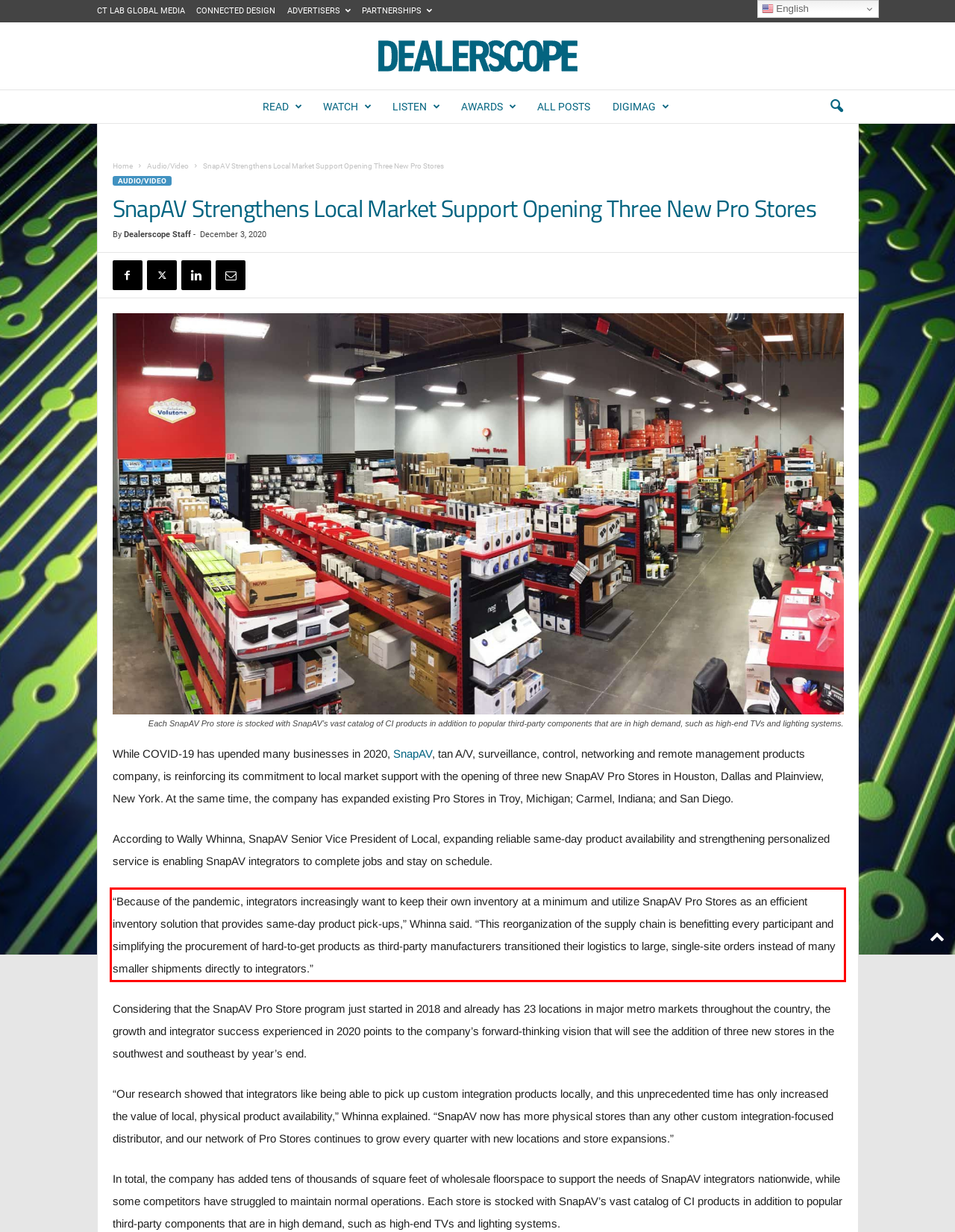You are given a webpage screenshot with a red bounding box around a UI element. Extract and generate the text inside this red bounding box.

“Because of the pandemic, integrators increasingly want to keep their own inventory at a minimum and utilize SnapAV Pro Stores as an efficient inventory solution that provides same-day product pick-ups,” Whinna said. “This reorganization of the supply chain is benefitting every participant and simplifying the procurement of hard-to-get products as third-party manufacturers transitioned their logistics to large, single-site orders instead of many smaller shipments directly to integrators.”